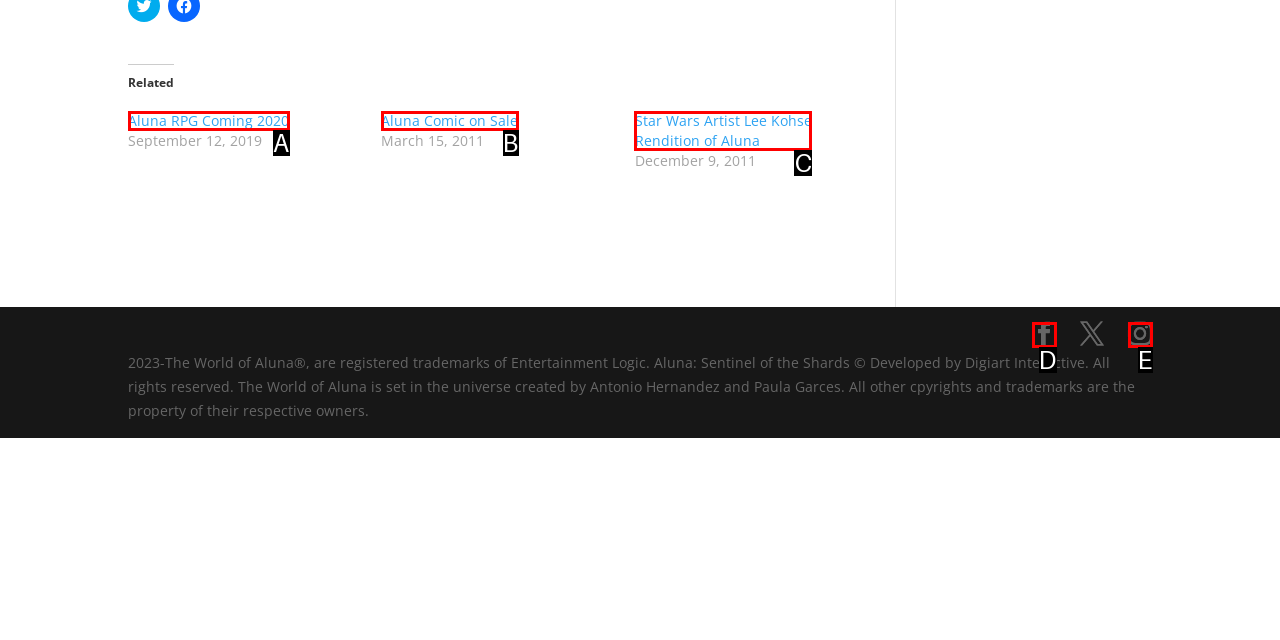Using the provided description: Aluna Comic on Sale, select the most fitting option and return its letter directly from the choices.

B